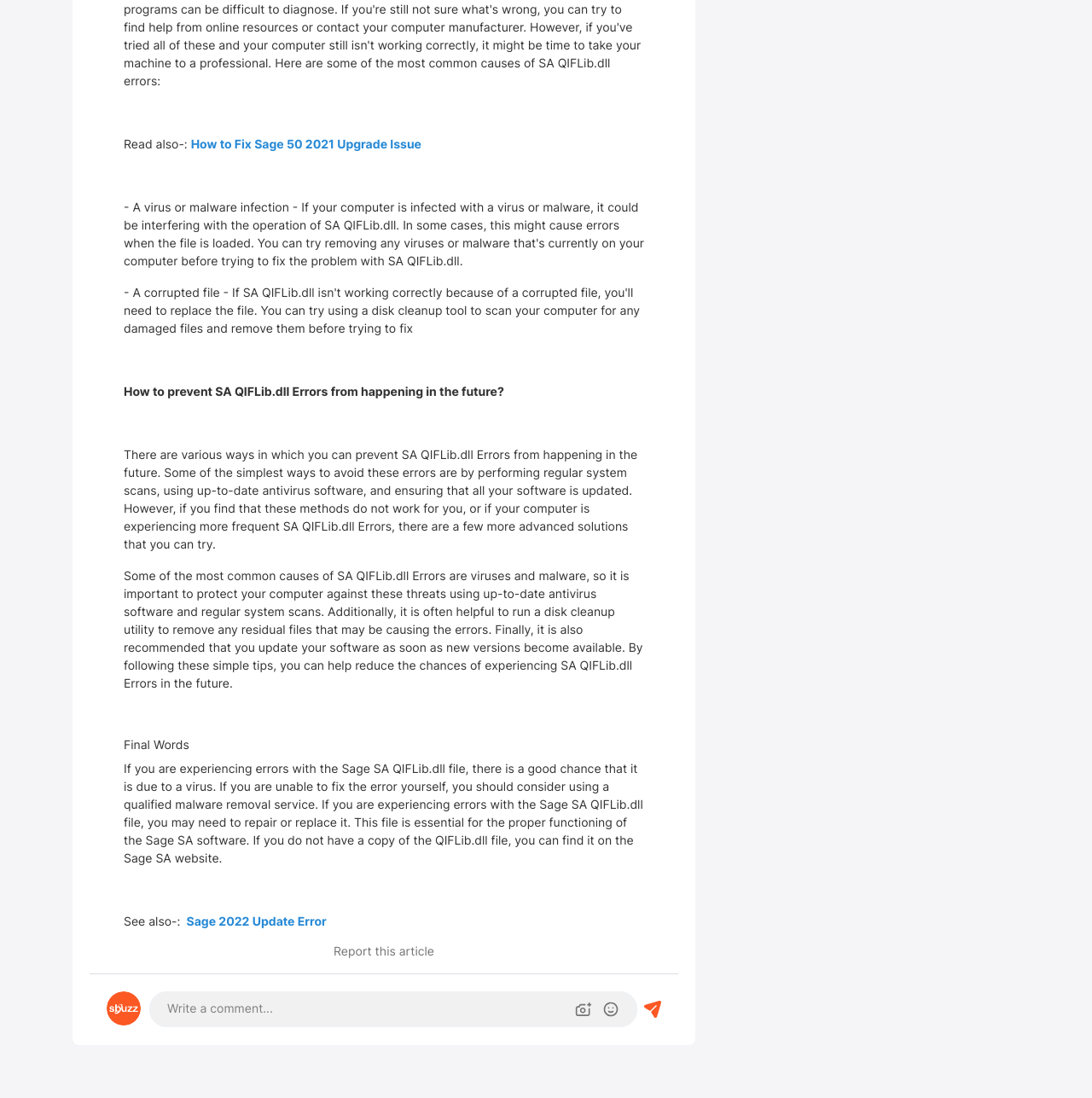Review the image closely and give a comprehensive answer to the question: What is the purpose of the Sage SA QIFLib.dll file?

The static text element with the text 'This file is essential for the proper functioning of the Sage SA software.' indicates that the Sage SA QIFLib.dll file is necessary for the proper functioning of the Sage SA software.